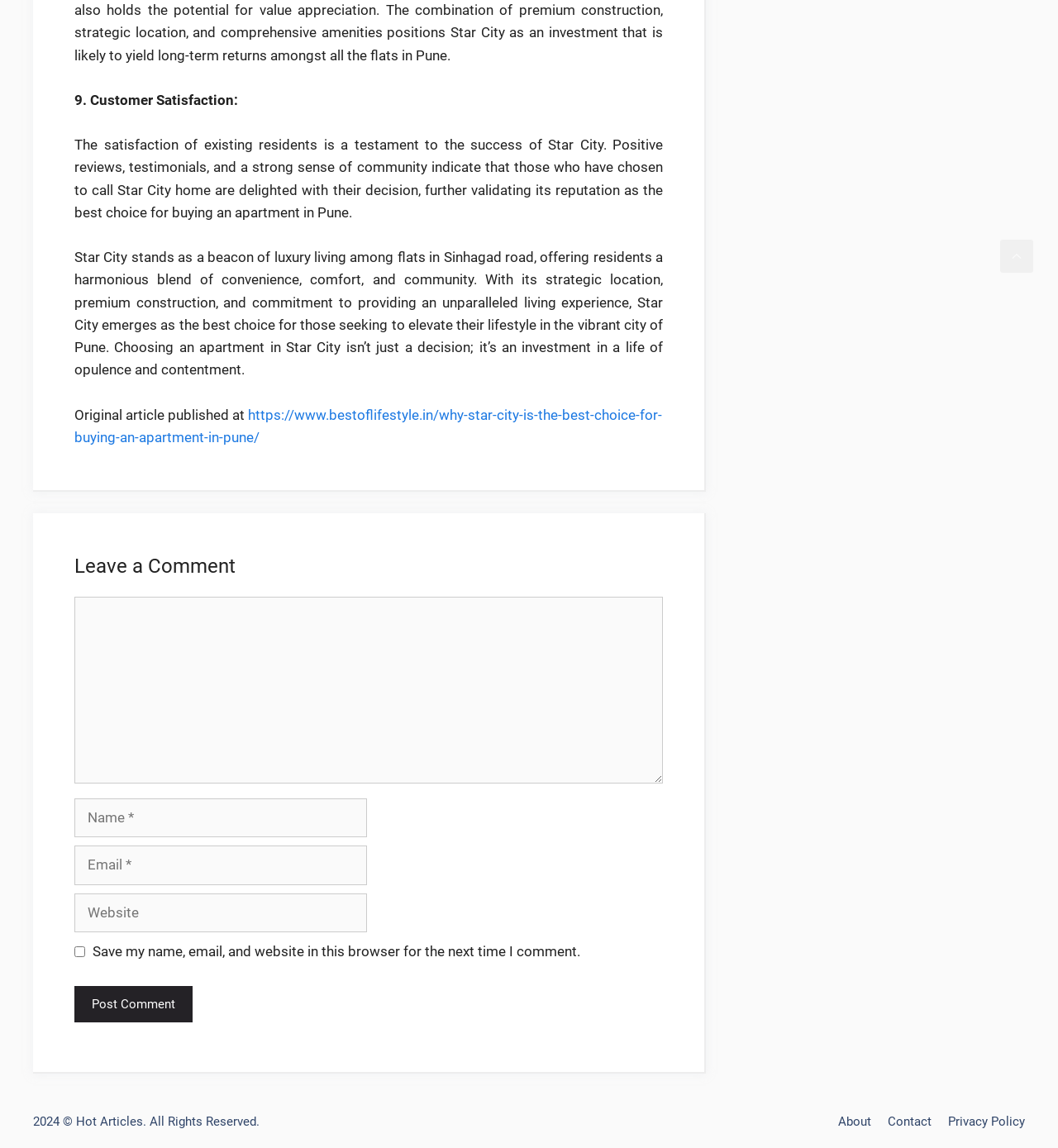Can you determine the bounding box coordinates of the area that needs to be clicked to fulfill the following instruction: "Scroll back to top"?

[0.945, 0.209, 0.977, 0.238]